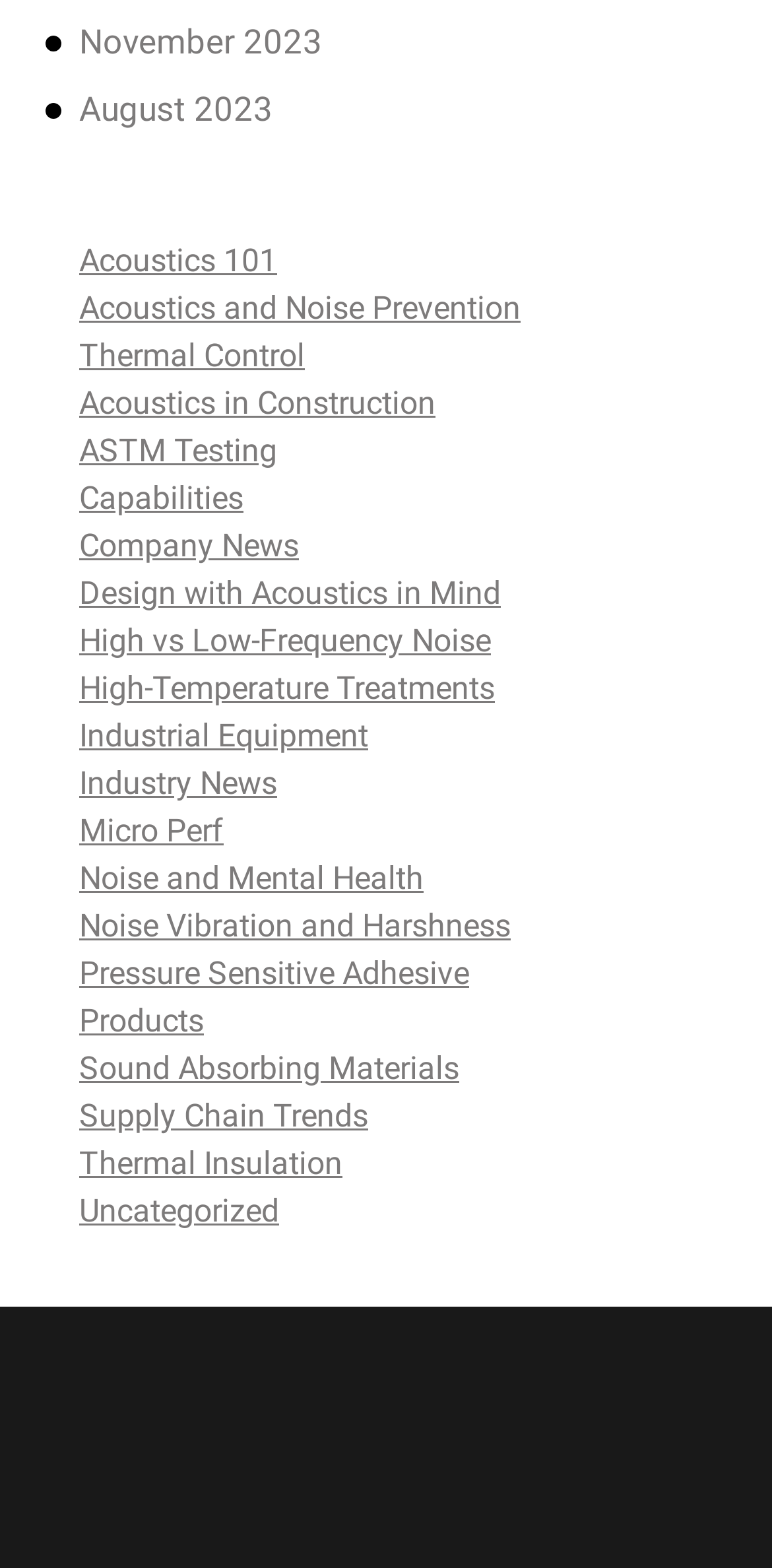Provide your answer to the question using just one word or phrase: What is the topic of the link 'High vs Low-Frequency Noise'?

High vs Low-Frequency Noise